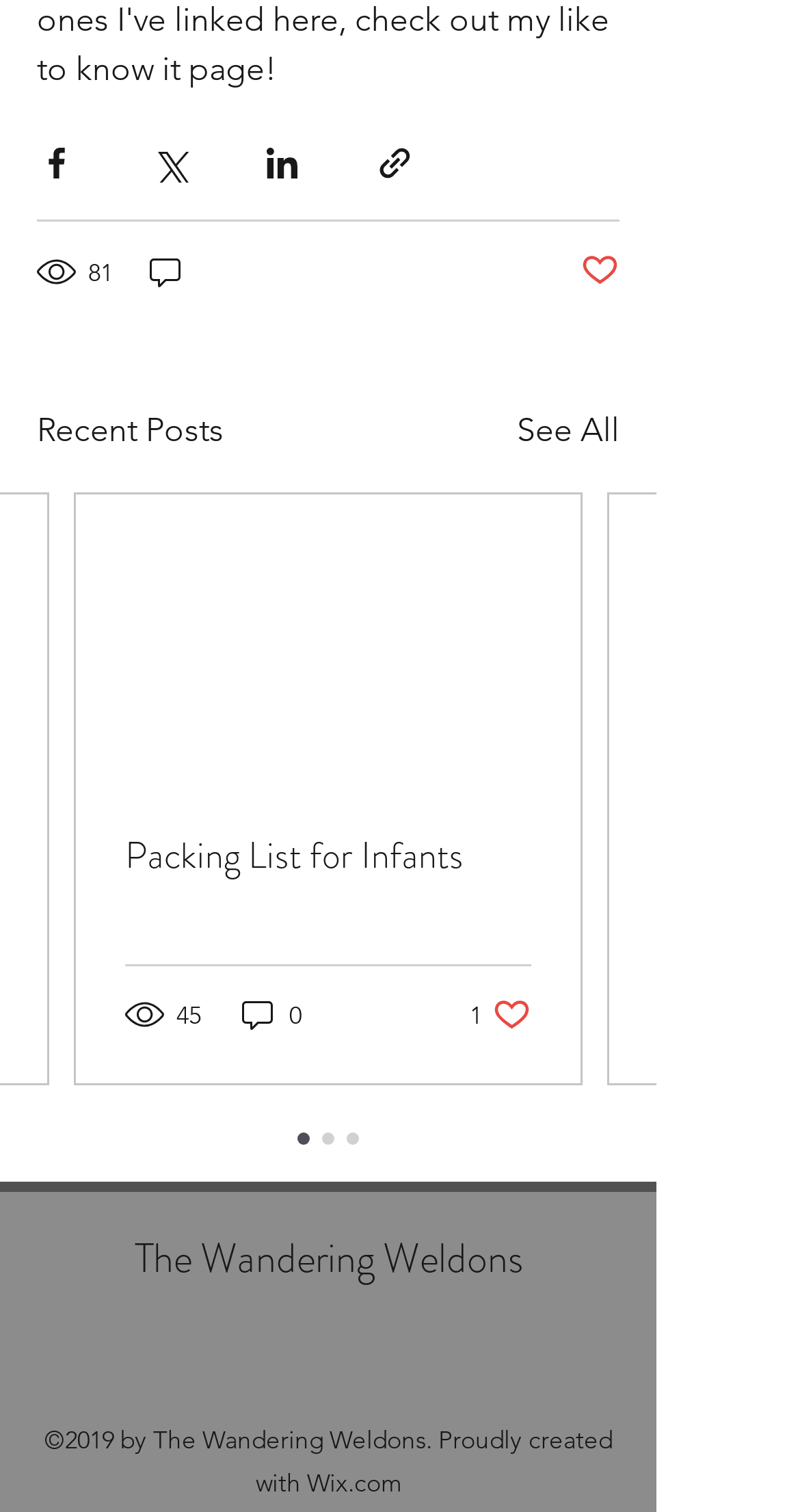Identify the bounding box coordinates for the element you need to click to achieve the following task: "View recent posts". The coordinates must be four float values ranging from 0 to 1, formatted as [left, top, right, bottom].

[0.046, 0.269, 0.279, 0.302]